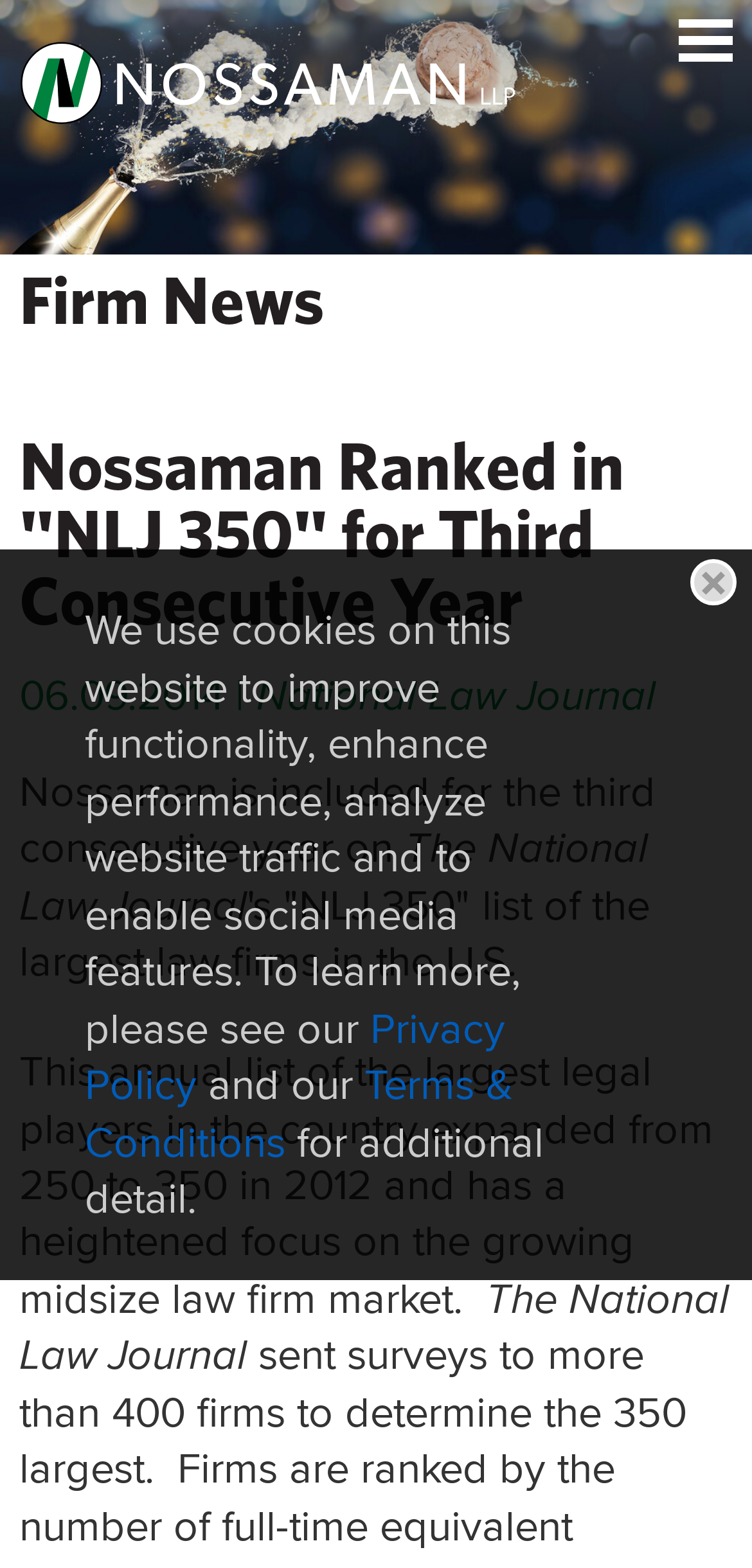How many consecutive years has Nossaman been included in the list?
Using the information from the image, answer the question thoroughly.

The number of consecutive years can be found in the middle of the webpage, where it is written that Nossaman is included in the list for the third consecutive year.